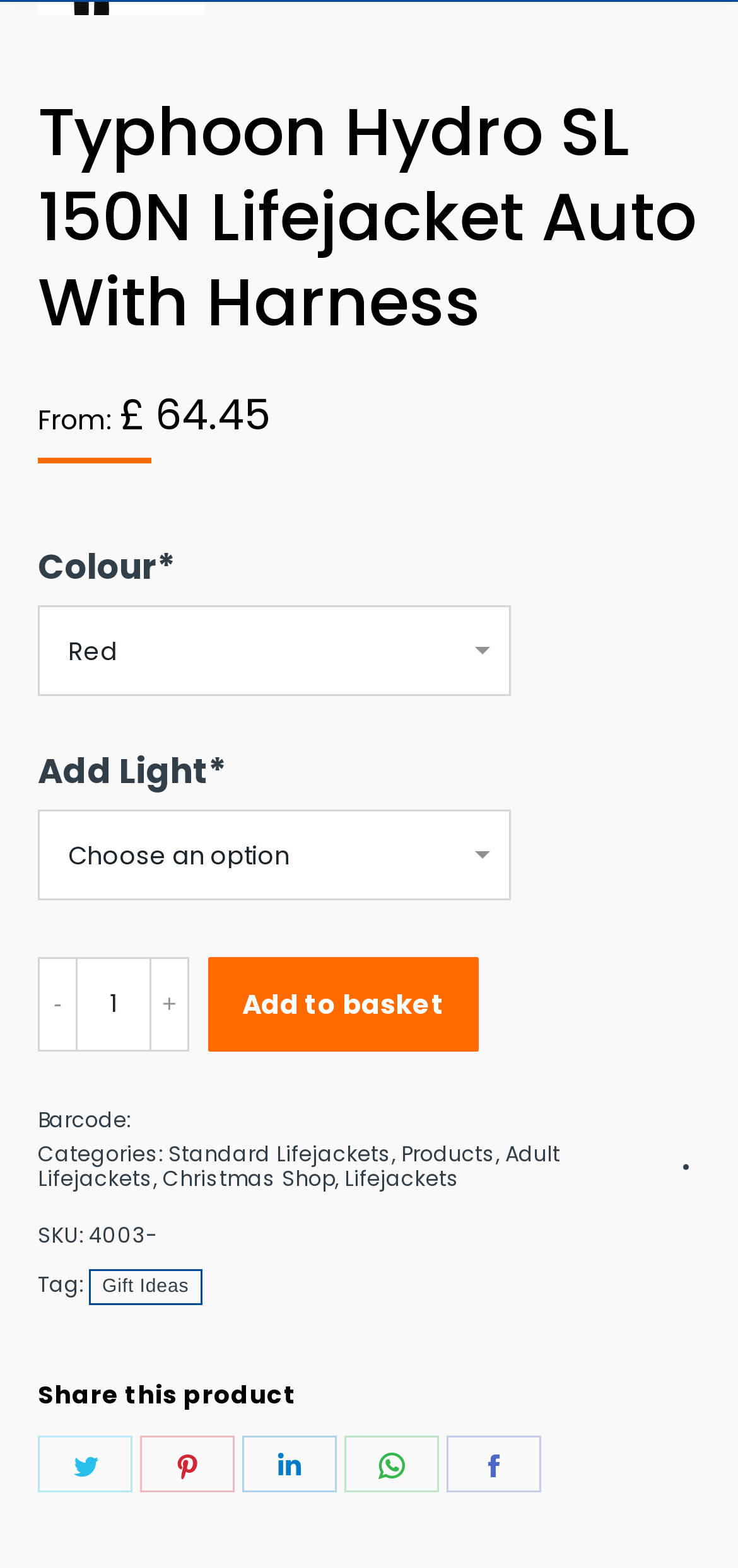Specify the bounding box coordinates of the area to click in order to execute this command: 'Add to basket'. The coordinates should consist of four float numbers ranging from 0 to 1, and should be formatted as [left, top, right, bottom].

[0.282, 0.611, 0.649, 0.671]